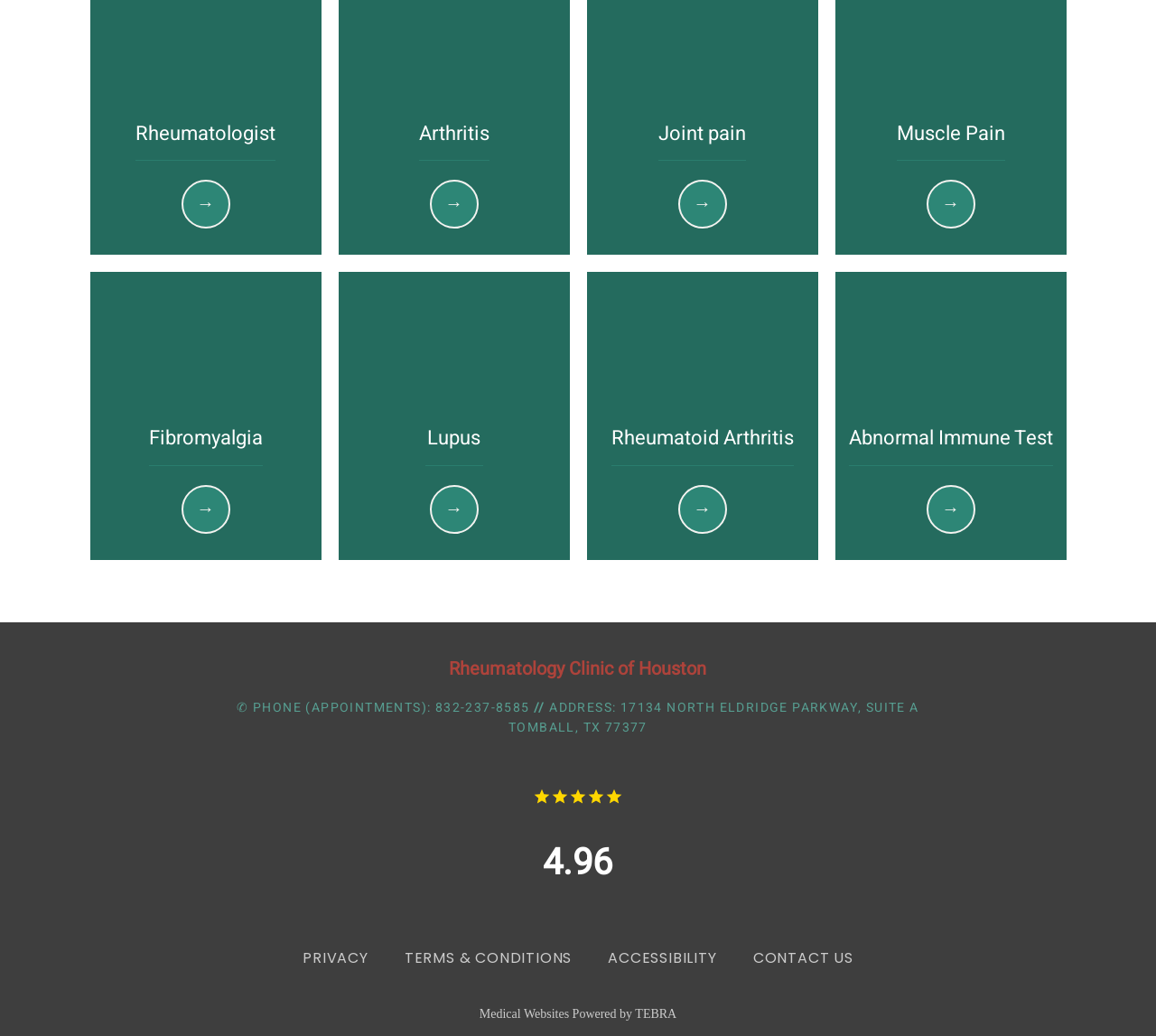Please reply to the following question using a single word or phrase: 
How many articles are on the webpage?

4